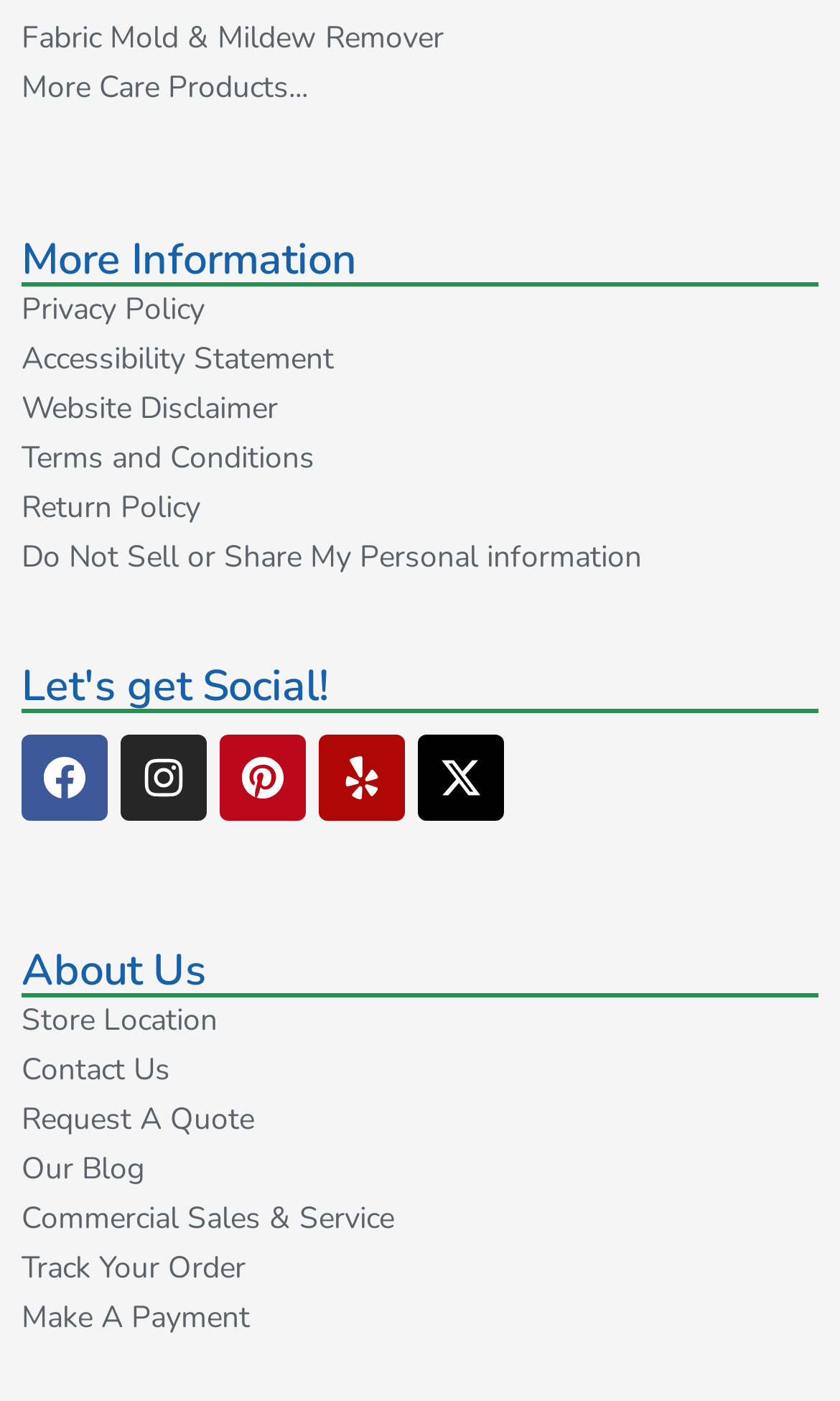Identify the bounding box coordinates of the part that should be clicked to carry out this instruction: "View CONVENIENCE page".

None